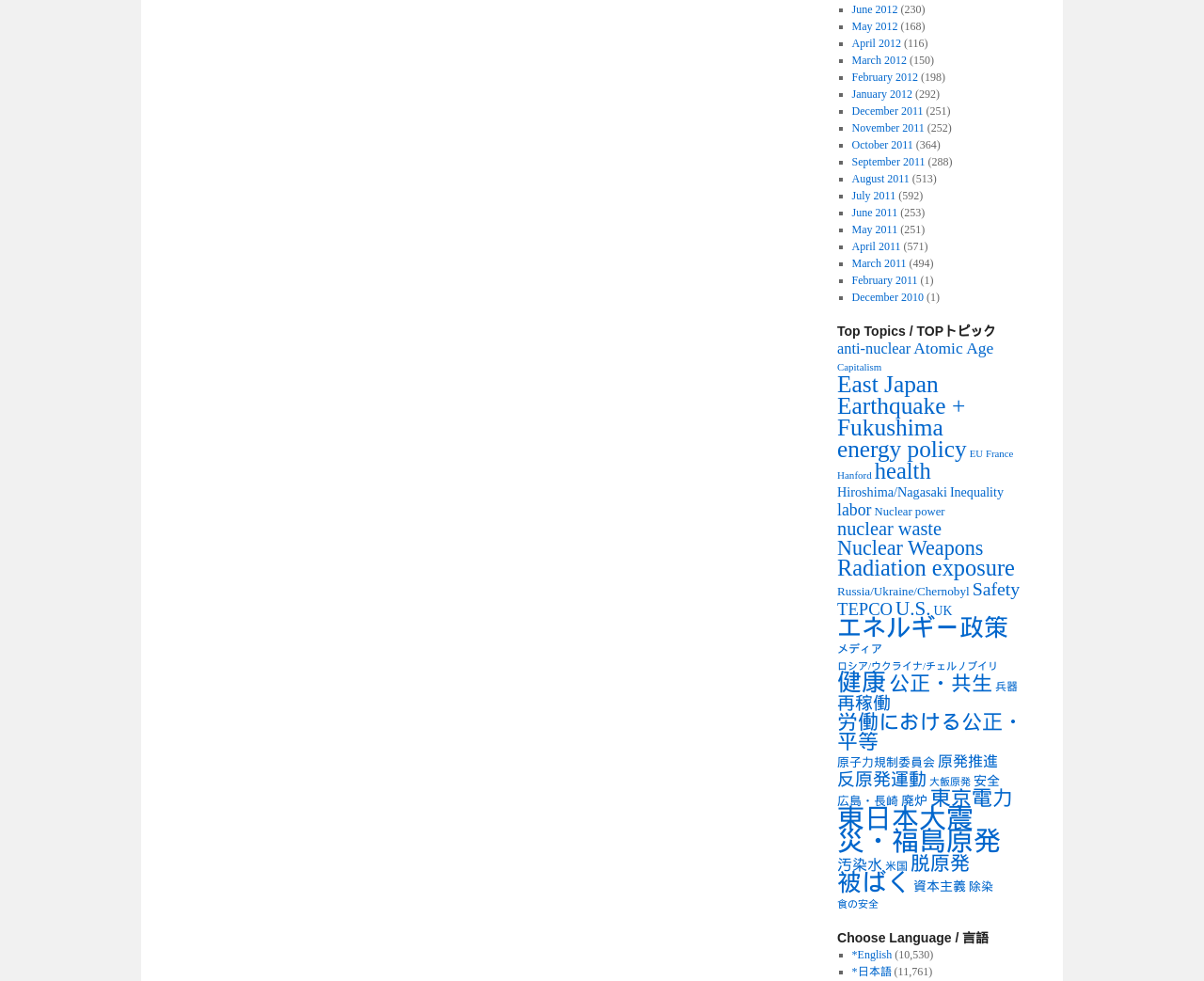Reply to the question with a brief word or phrase: How many months are listed in the first section?

12